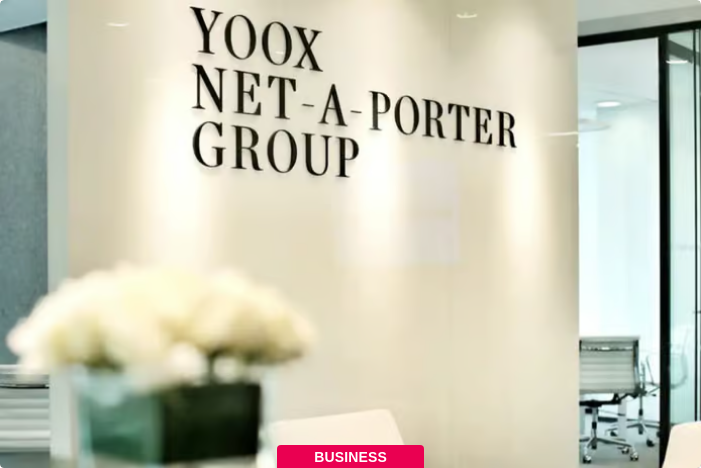What is the atmosphere of the office space?
Answer the question with a thorough and detailed explanation.

The caption describes the space as well-lit and designed with contemporary furniture, indicating a professional yet inviting environment, which is suitable for a corporate office like YOOX NET-A-PORTER GROUP.